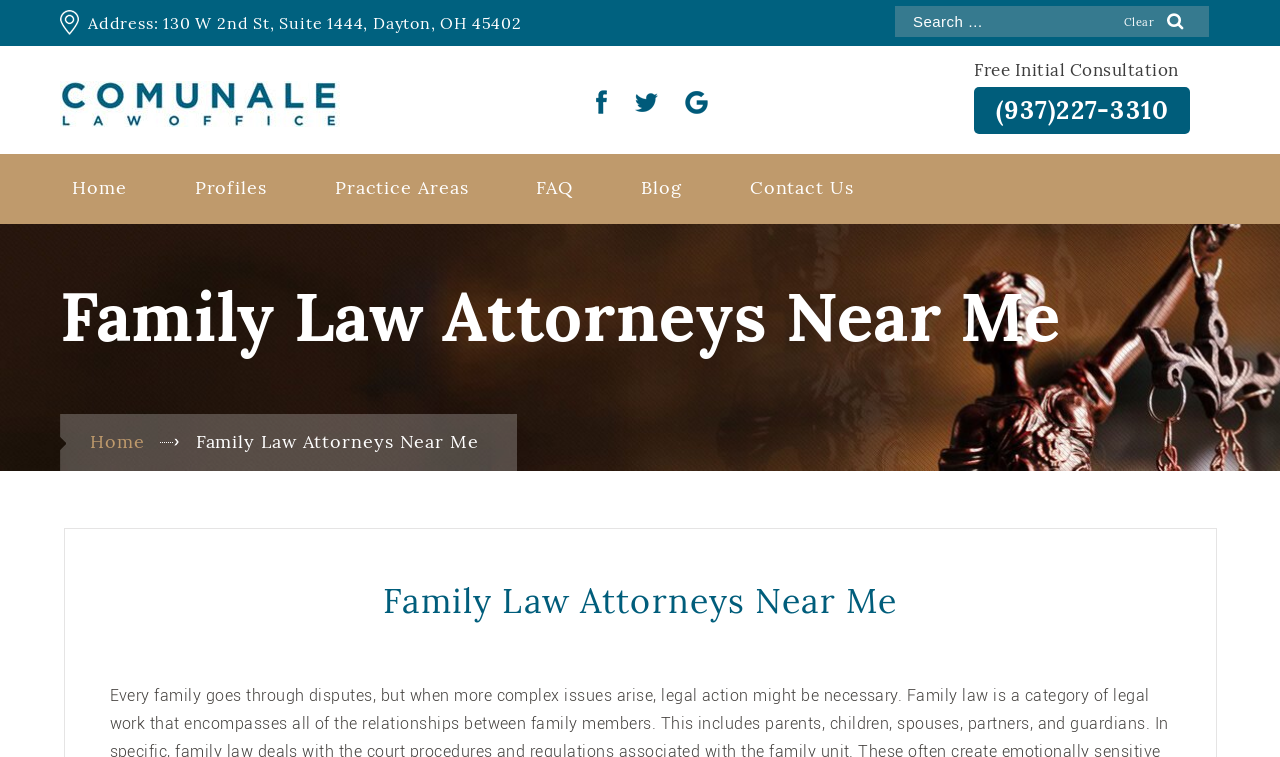Locate the bounding box of the UI element with the following description: "PRODUCTOS".

None